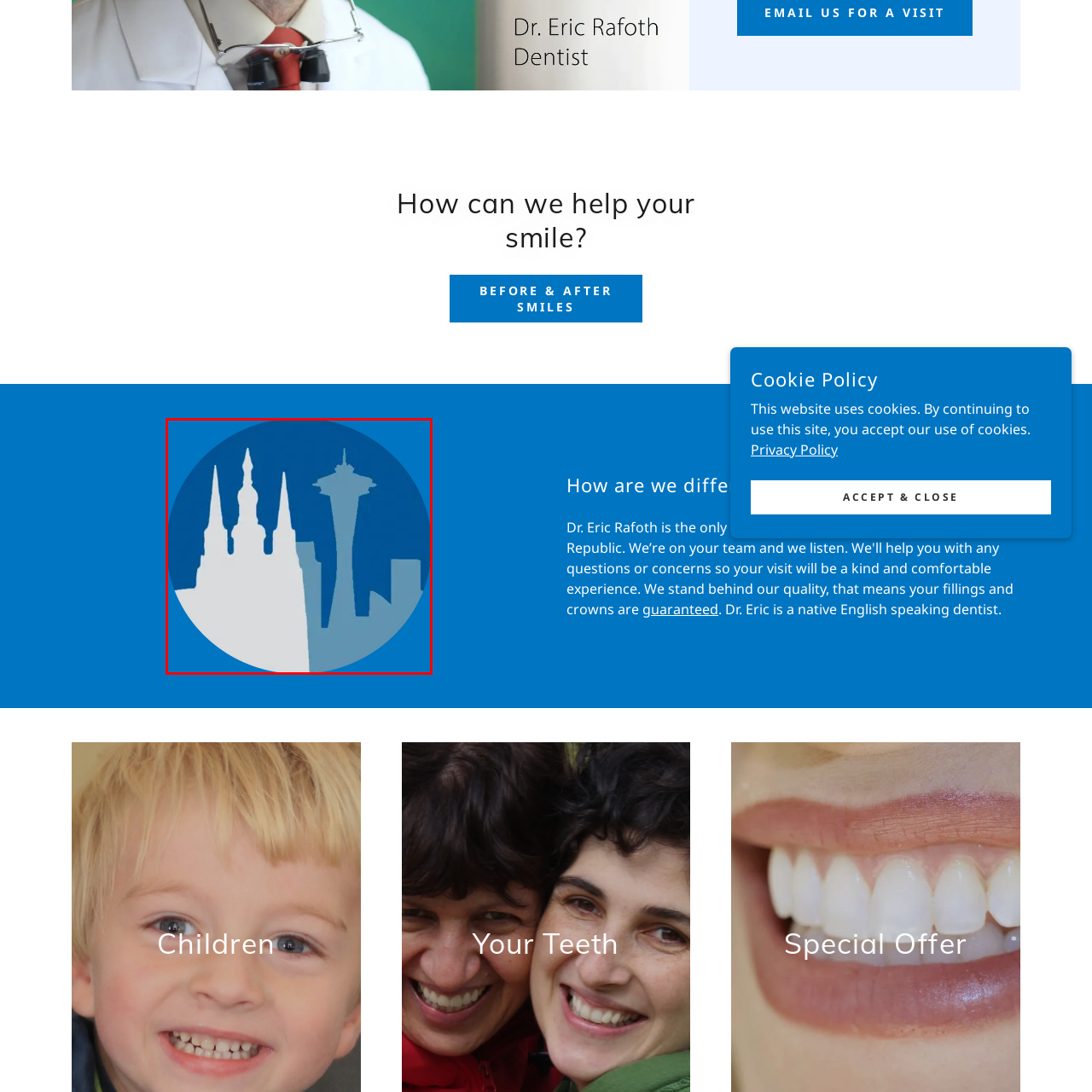What is the theme of the visual?
Examine the image that is surrounded by the red bounding box and answer the question with as much detail as possible using the image.

The caption states that the visual symbolizes a dental practice's fusion of contemporary techniques with traditional values, aligning with the theme of enhancing smiles, which suggests that the theme of the visual is indeed enhancing smiles.